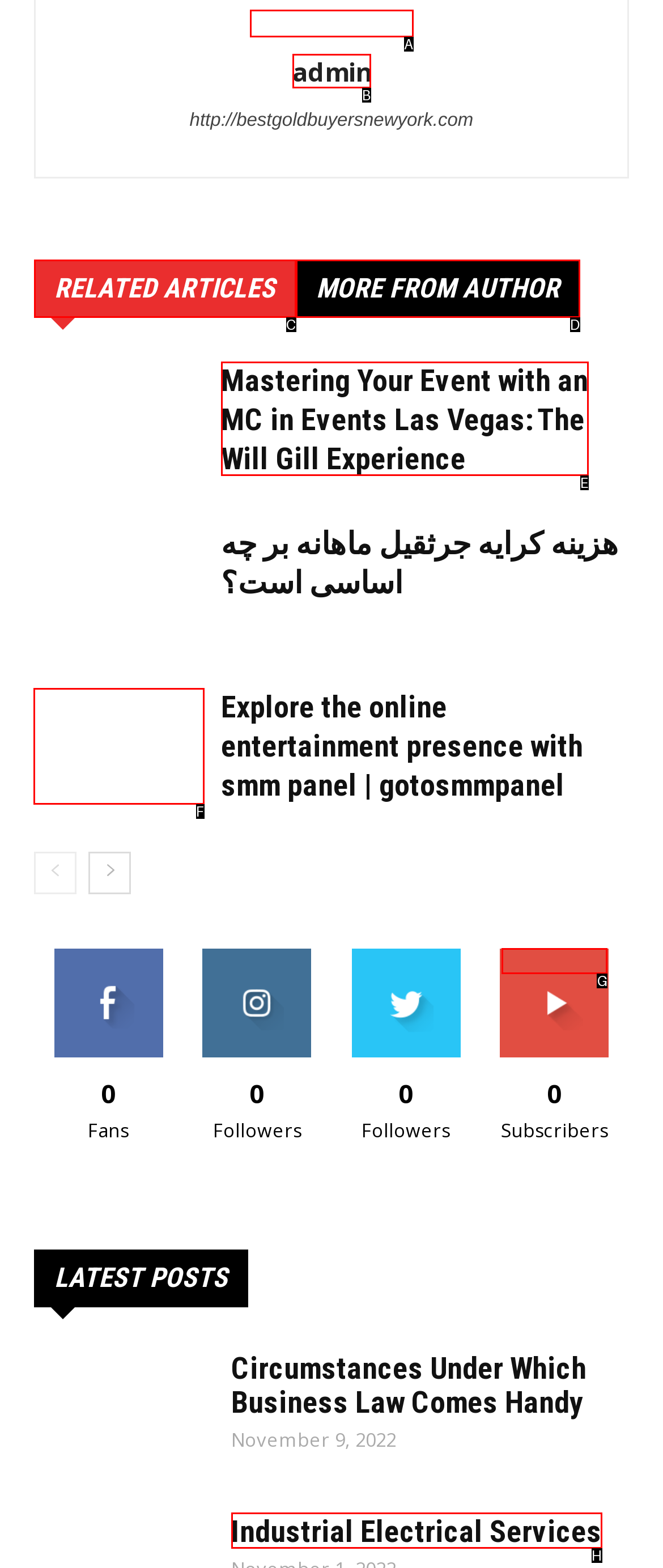Select the appropriate HTML element to click for the following task: Click on the link to explore online entertainment presence with smm panel
Answer with the letter of the selected option from the given choices directly.

F